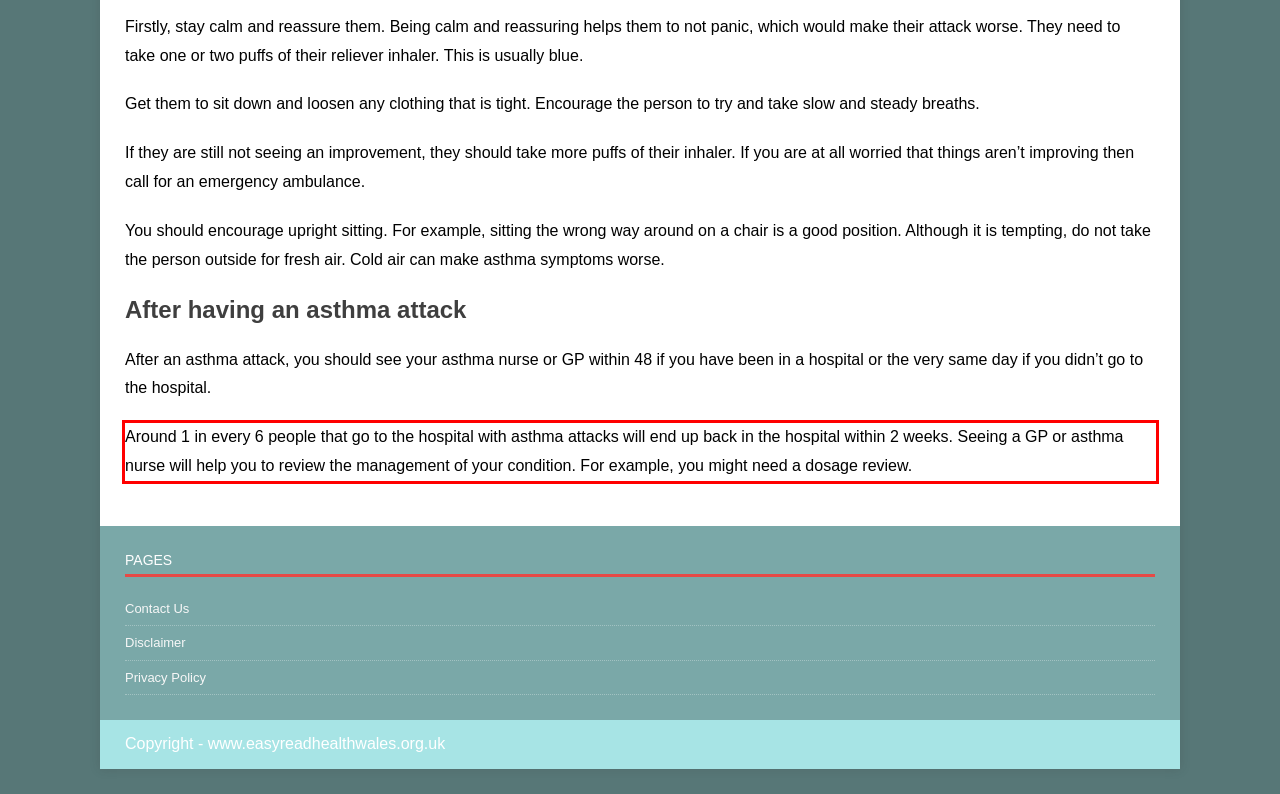There is a screenshot of a webpage with a red bounding box around a UI element. Please use OCR to extract the text within the red bounding box.

Around 1 in every 6 people that go to the hospital with asthma attacks will end up back in the hospital within 2 weeks. Seeing a GP or asthma nurse will help you to review the management of your condition. For example, you might need a dosage review.